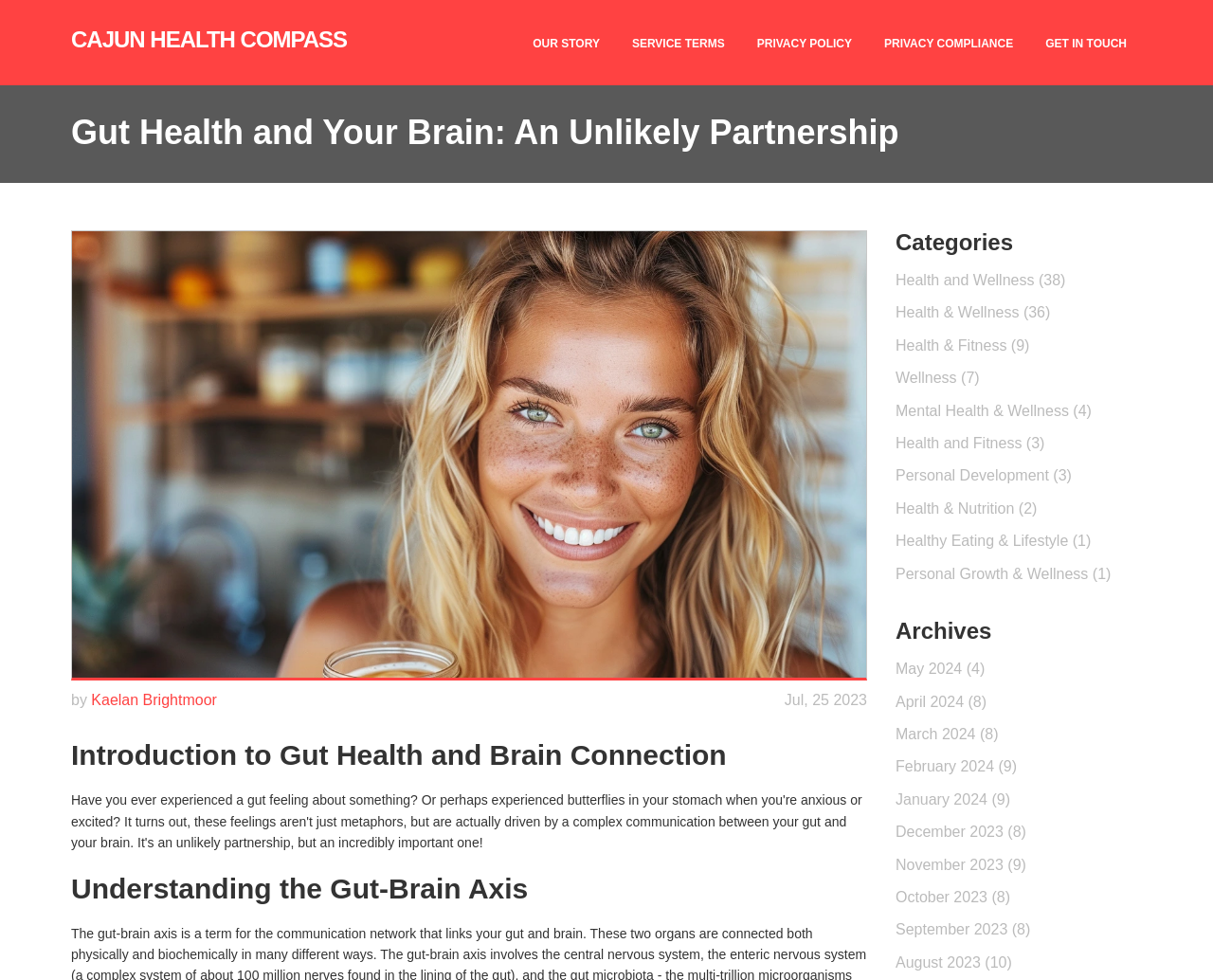Find the bounding box coordinates of the element's region that should be clicked in order to follow the given instruction: "Click on the 'OUR STORY' link". The coordinates should consist of four float numbers between 0 and 1, i.e., [left, top, right, bottom].

[0.427, 0.0, 0.507, 0.068]